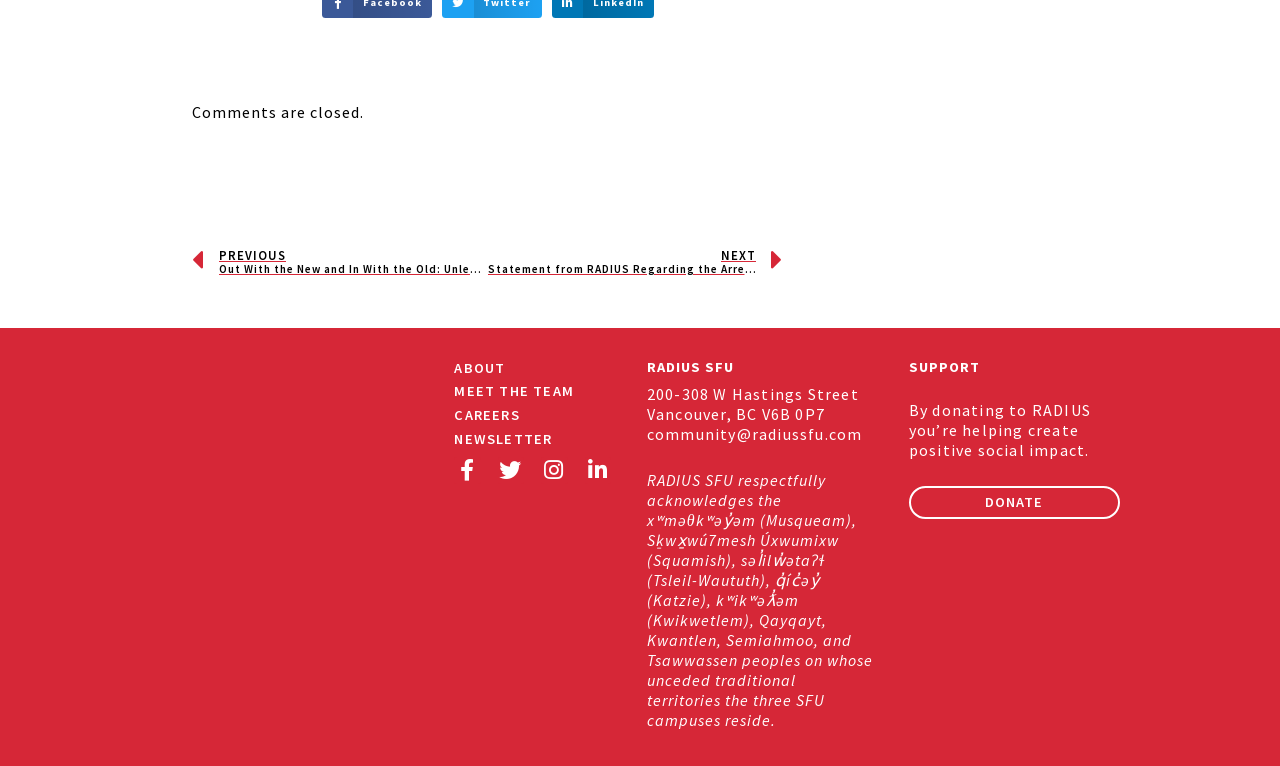Find the bounding box coordinates of the UI element according to this description: "LOWER BODY LIFT".

None